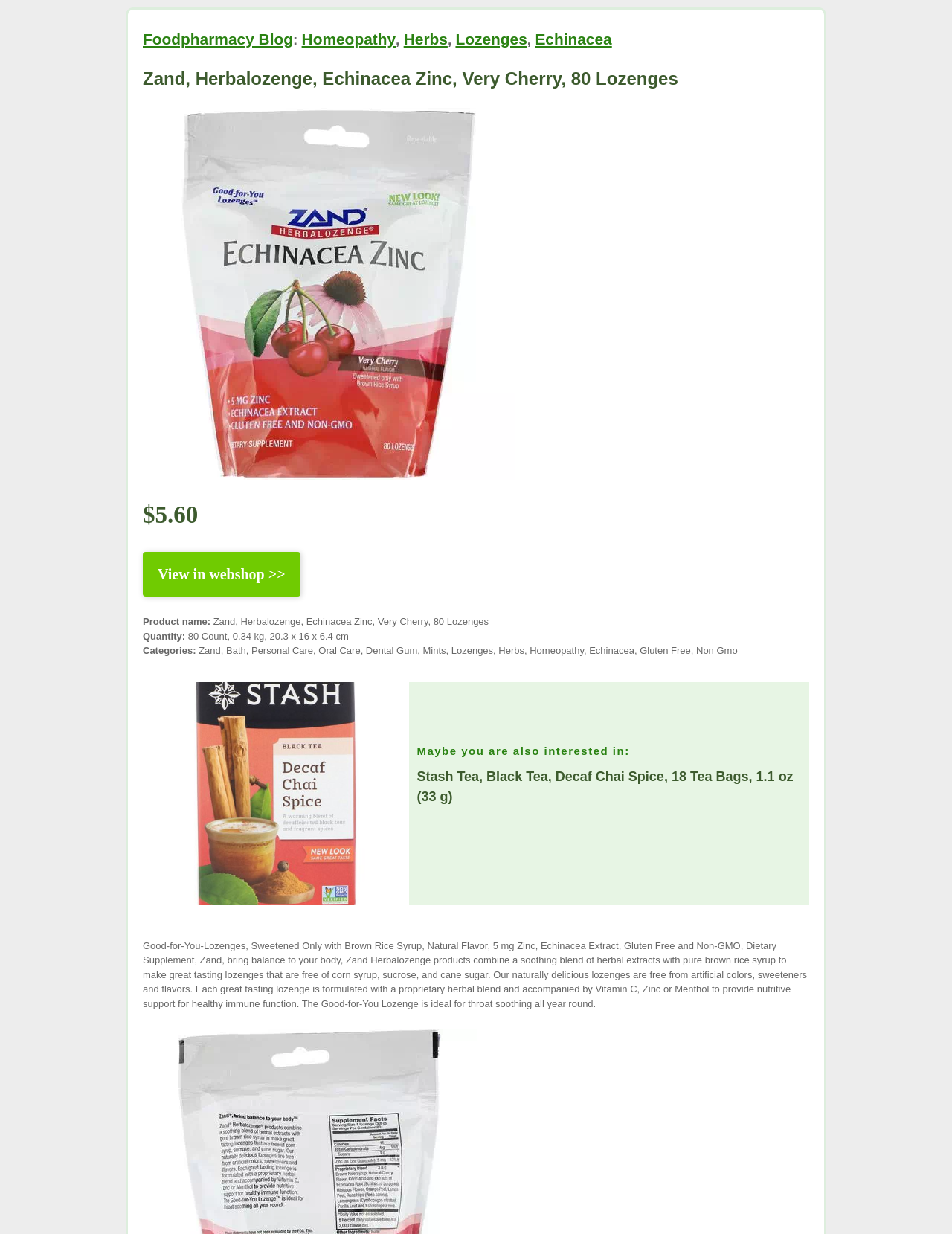Find and provide the bounding box coordinates for the UI element described with: "Lozenges".

[0.478, 0.025, 0.554, 0.038]